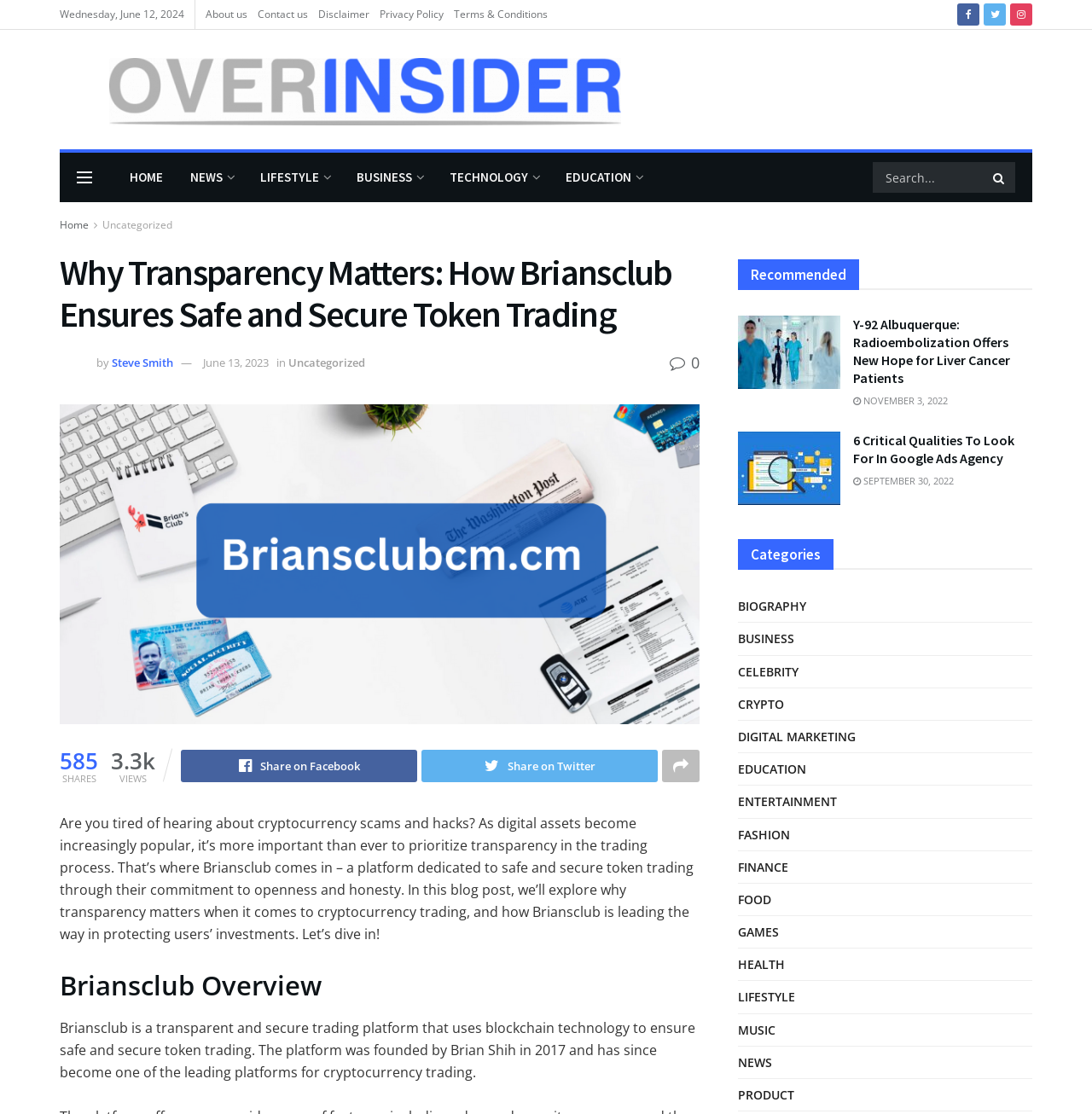Find and provide the bounding box coordinates for the UI element described here: "parent_node: Share on Facebook". The coordinates should be given as four float numbers between 0 and 1: [left, top, right, bottom].

[0.606, 0.673, 0.641, 0.702]